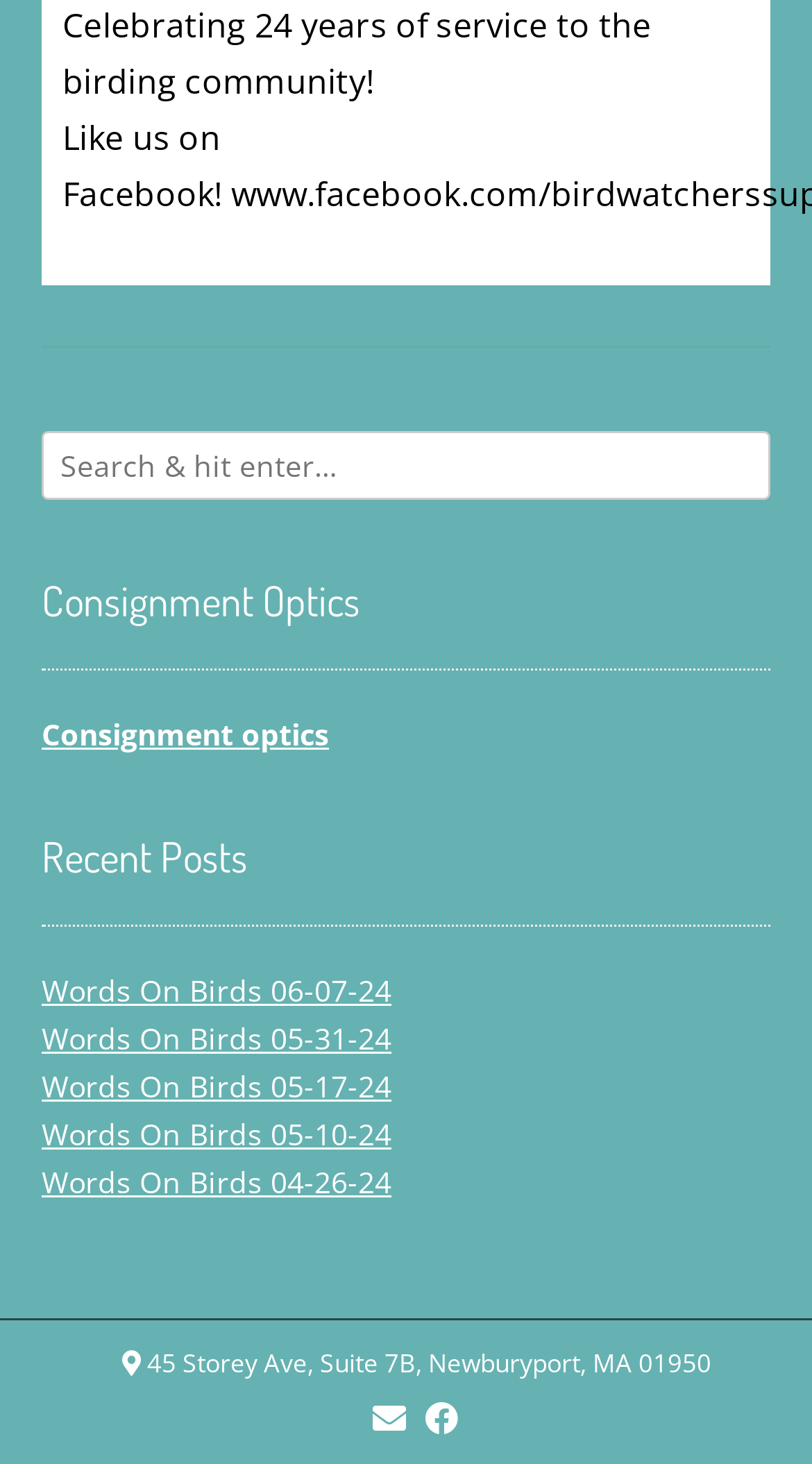Identify the bounding box coordinates for the UI element described as follows: title="Send Us an Email". Use the format (top-left x, top-left y, bottom-right x, bottom-right y) and ensure all values are floating point numbers between 0 and 1.

[0.459, 0.952, 0.5, 0.986]